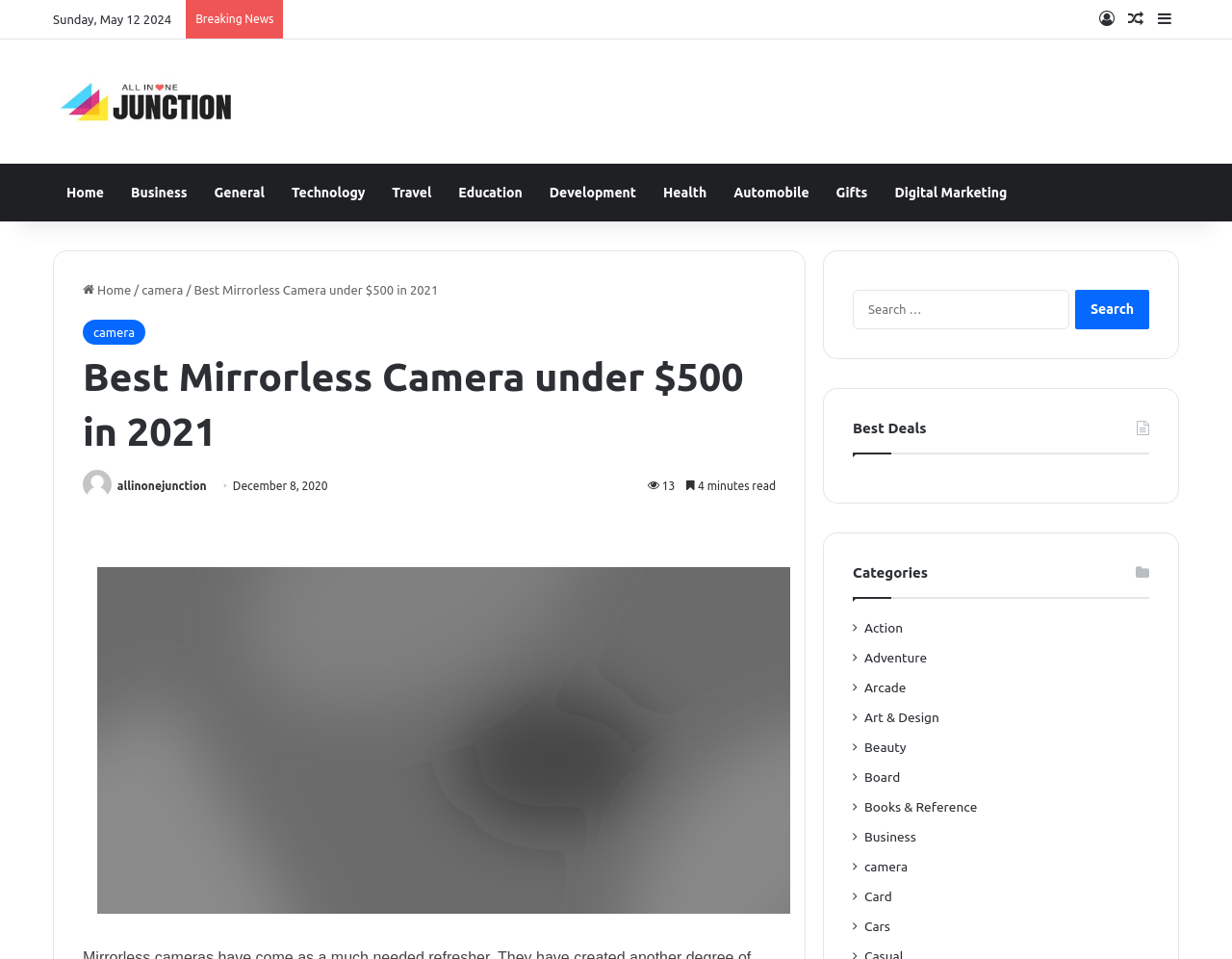Describe every aspect of the webpage in a detailed manner.

This webpage is about the "Best Mirrorless Camera under $500 in 2021" and appears to be a blog or article page. At the top, there is a navigation bar with links to "Home", "Business", "General", "Technology", and other categories. Below this, there is a secondary navigation bar with links to "Log In", "Random Article", and "Sidebar".

The main content of the page is a header section that displays the title "Best Mirrorless Camera under $500 in 2021" and a breadcrumb trail showing the path "Home > camera > Best Mirrorless Camera under $500 in 2021". Below this, there is an image of the "All in One Junction" logo.

The main article content starts with a heading that repeats the title, followed by a photo of the author, "allinonejunction", and the date "December 8, 2020". The article text is not explicitly described, but it appears to be a review or guide to mirrorless cameras, with a estimated reading time of "4 minutes read".

On the right side of the page, there is a search bar with a button labeled "Search", and below this, there are several sections labeled "Best Deals", "Categories", and a list of category links with icons, including "Action", "Adventure", "Arcade", and many others.

Overall, the page appears to be a blog or review article about mirrorless cameras, with a focus on providing information and guidance to readers.